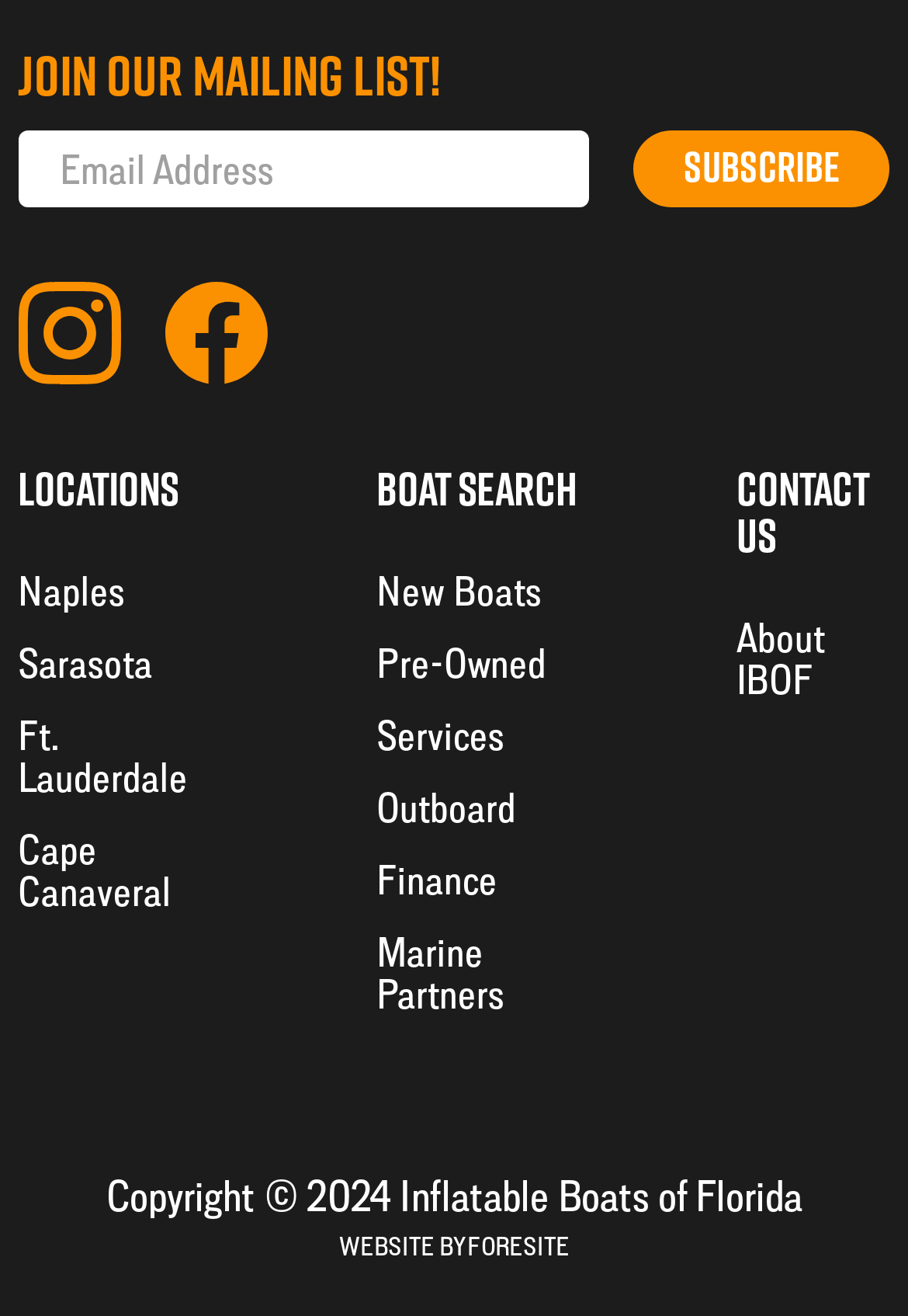How many locations are listed?
Please answer the question with as much detail and depth as you can.

The webpage lists four locations: Naples, Sarasota, Ft. Lauderdale, and Cape Canaveral, which are likely locations for the business or service provided.